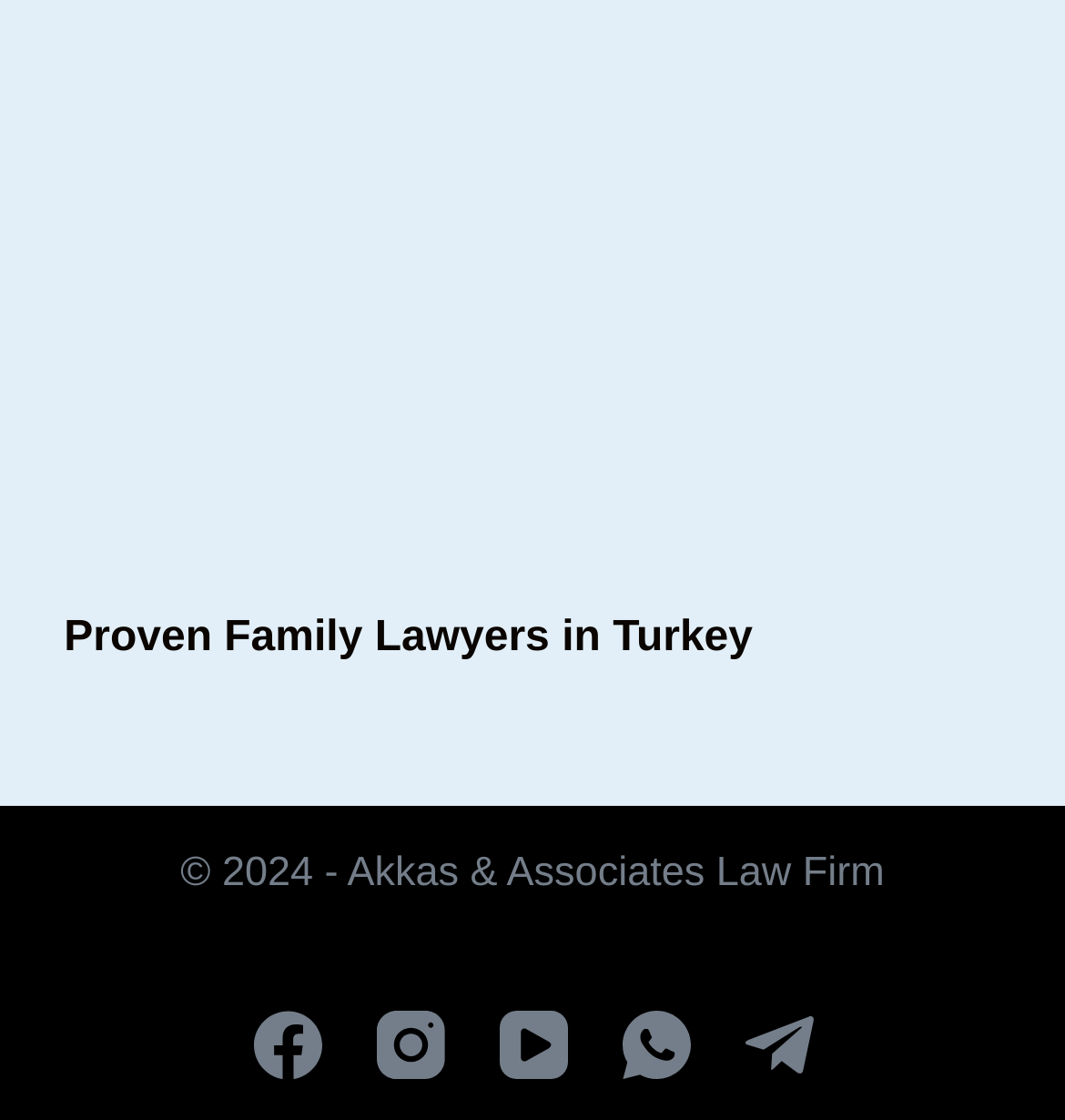Please identify the bounding box coordinates of the element on the webpage that should be clicked to follow this instruction: "Check the copyright information of Akkas & Associates Law Firm". The bounding box coordinates should be given as four float numbers between 0 and 1, formatted as [left, top, right, bottom].

[0.169, 0.76, 0.831, 0.801]